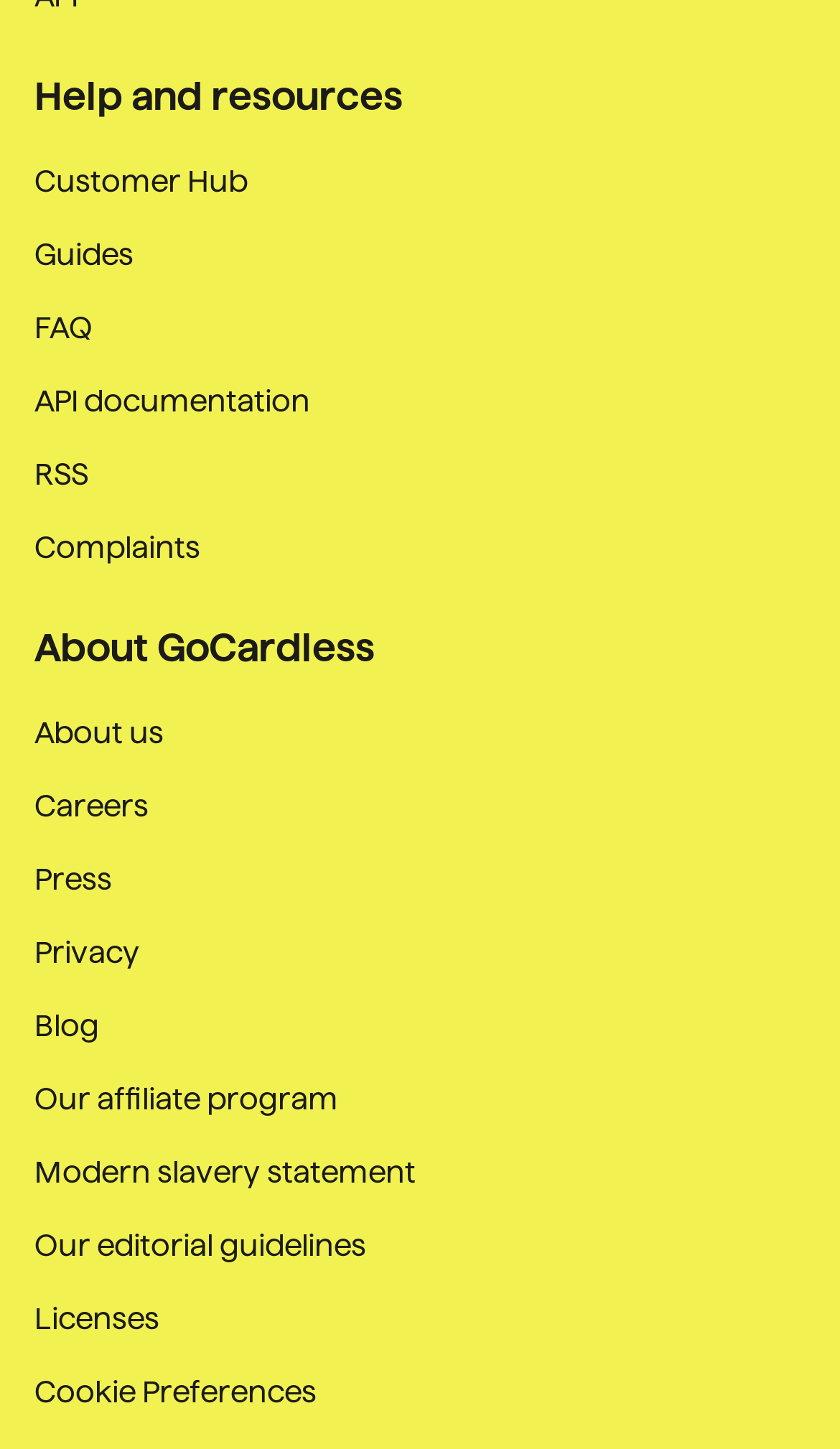Identify the bounding box coordinates of the clickable region to carry out the given instruction: "Visit about us page".

[0.041, 0.491, 0.195, 0.521]